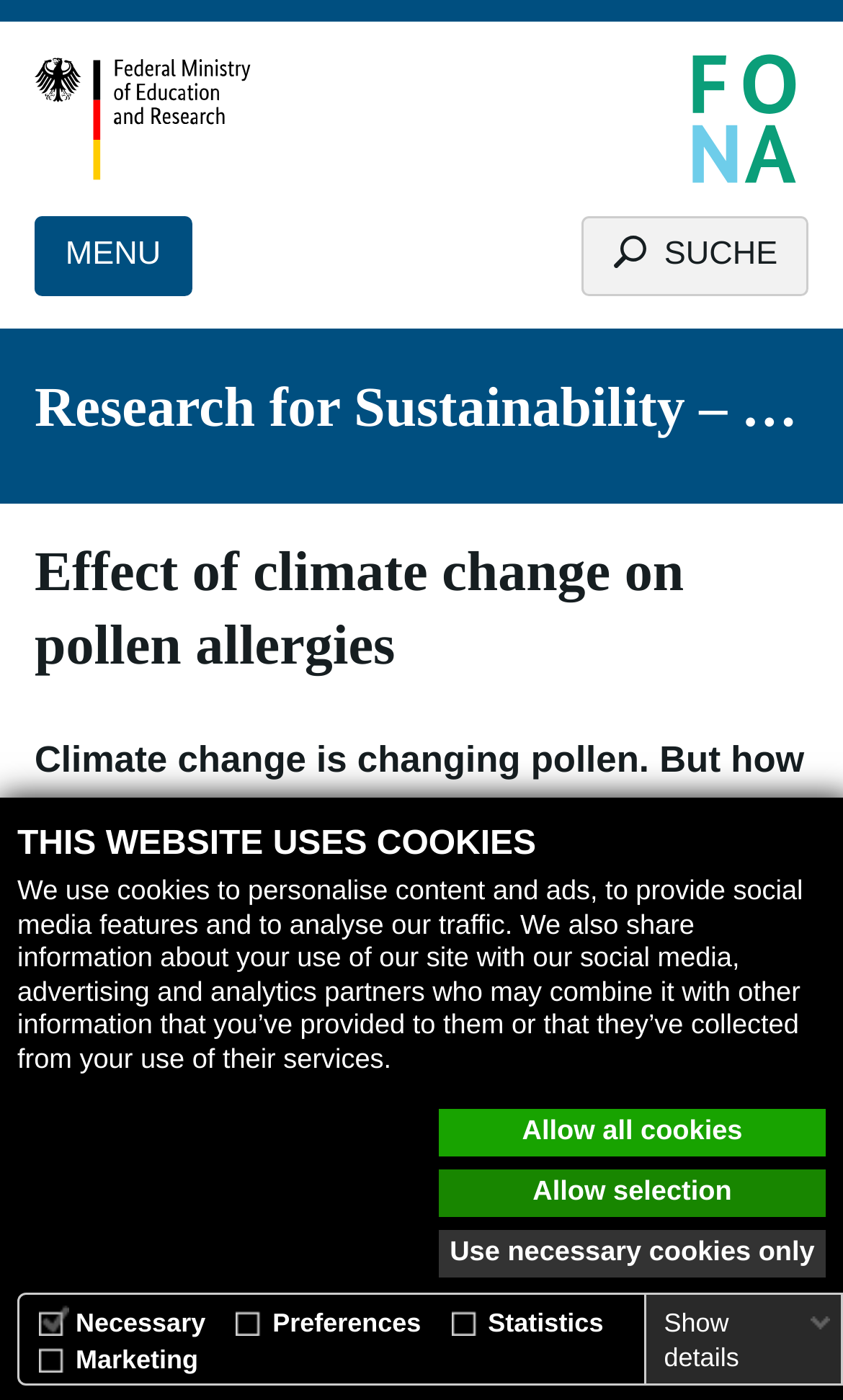Can you provide the bounding box coordinates for the element that should be clicked to implement the instruction: "Click the 'MENU' button"?

[0.041, 0.154, 0.227, 0.211]